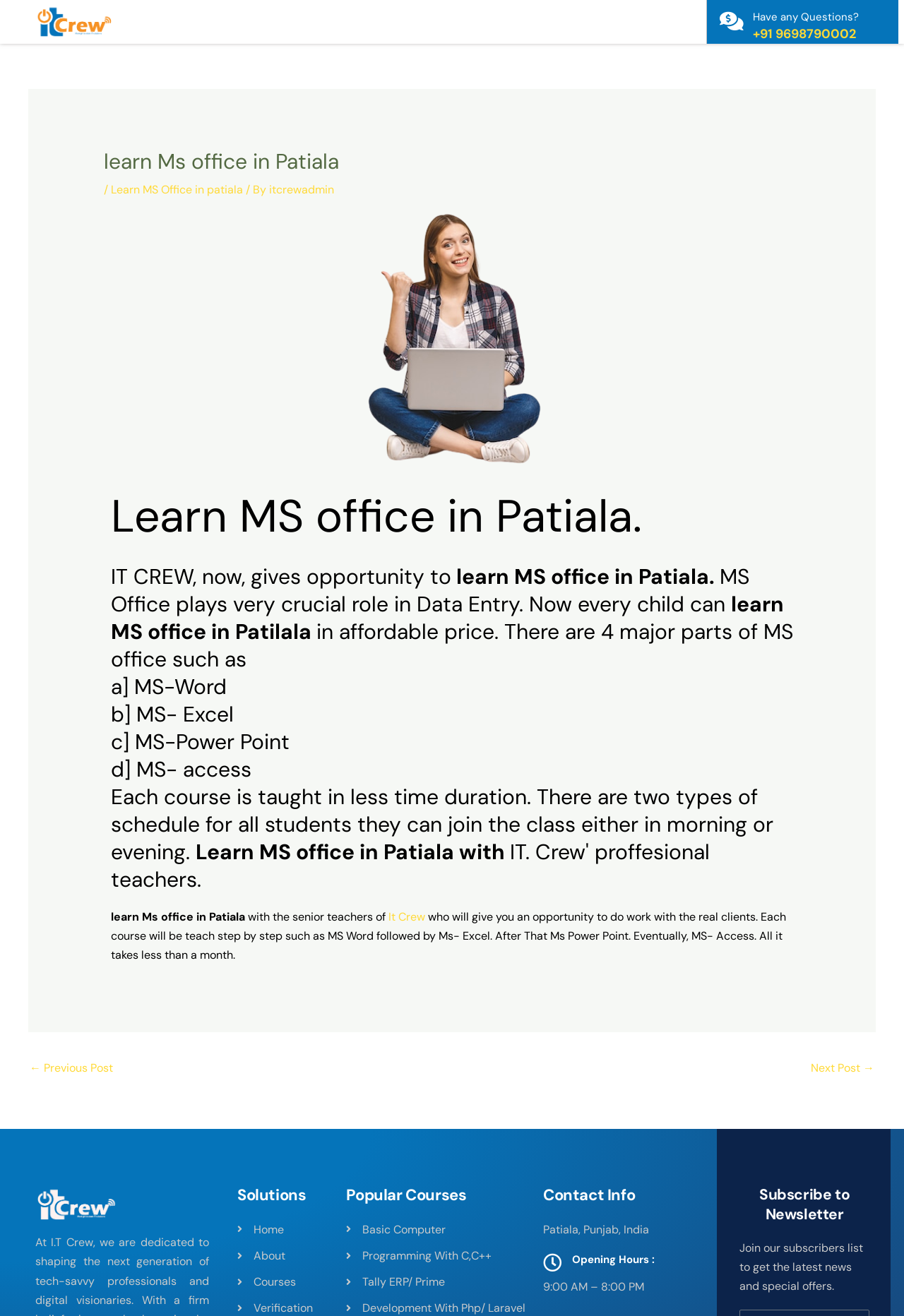Extract the top-level heading from the webpage and provide its text.

learn Ms office in Patiala